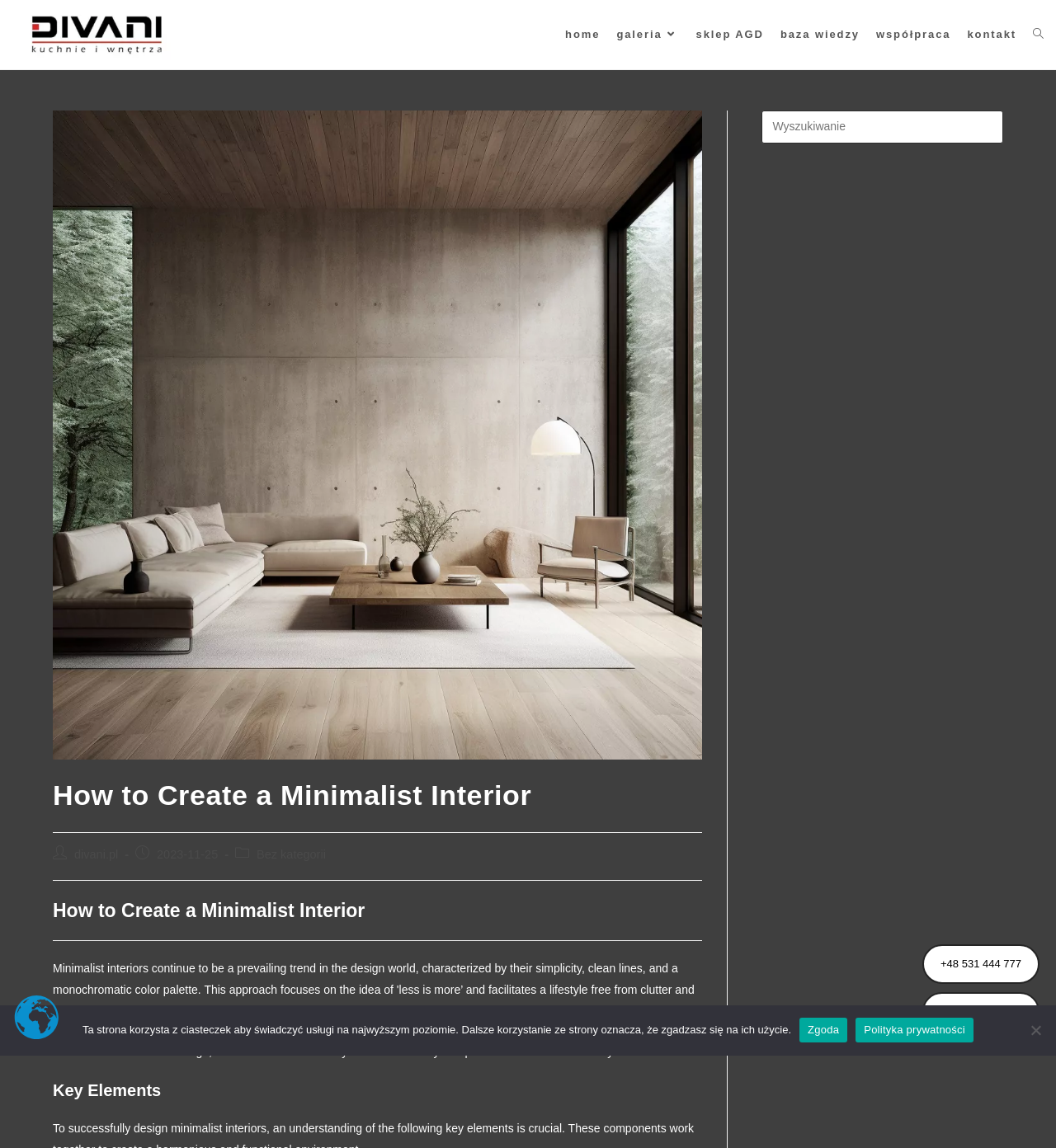Using the image as a reference, answer the following question in as much detail as possible:
What is the name of the website?

The name of the website can be found in the top-left corner of the webpage, where it says 'DIVANI Luksusowe Kuchnie | Nowoczesne Zabudowy | Gaggenau | Miele | Bora'.